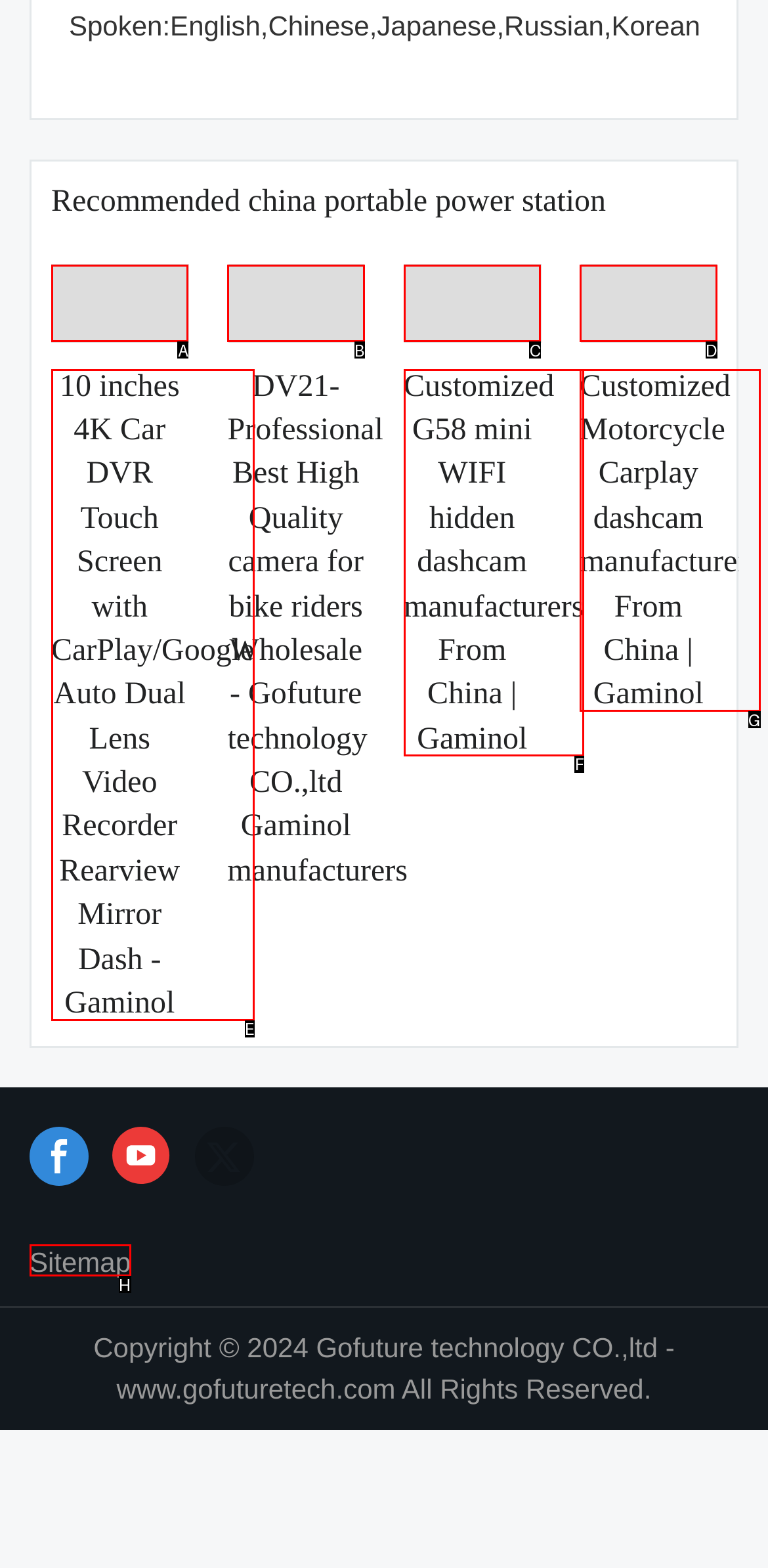Determine the UI element that matches the description: Sitemap
Answer with the letter from the given choices.

H